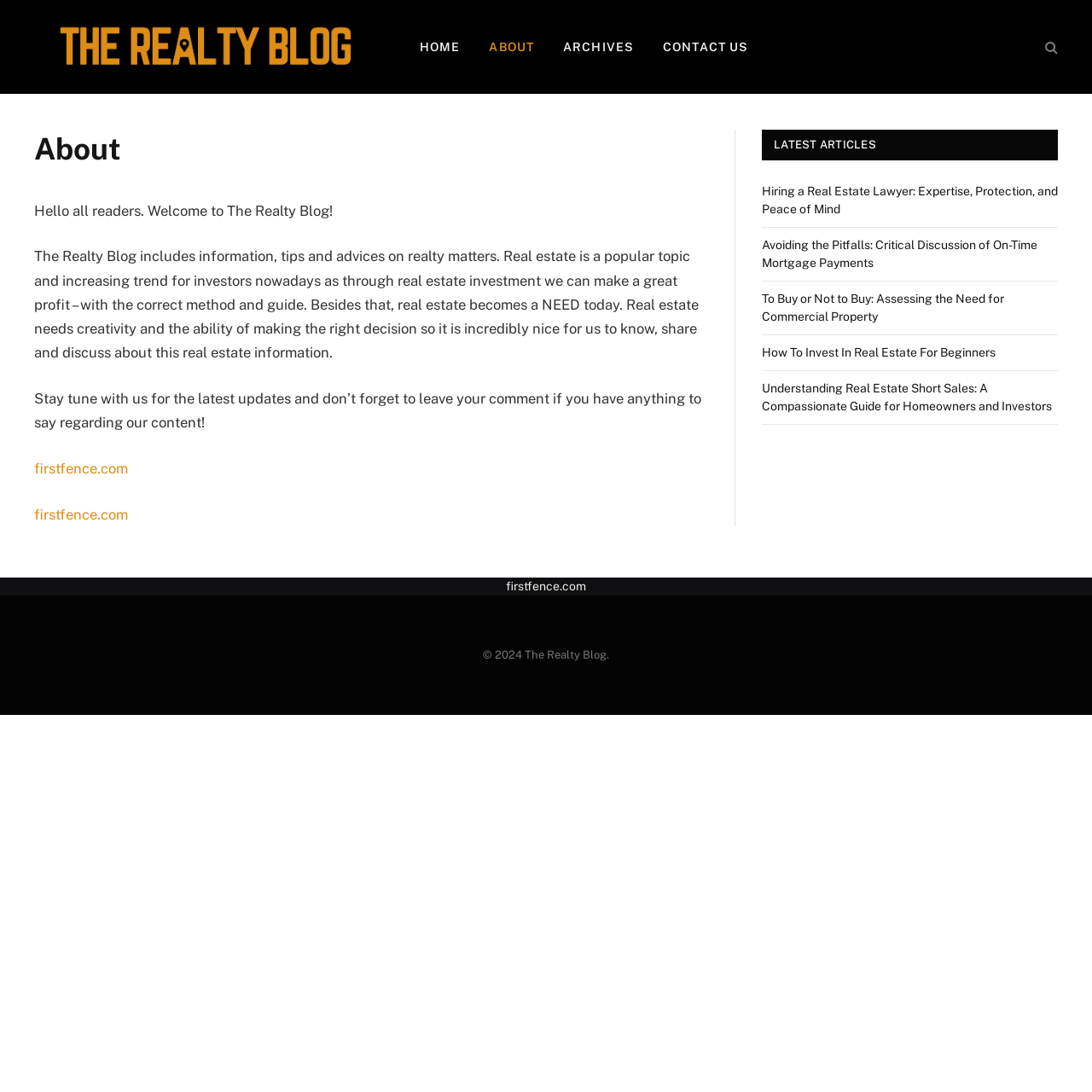Find the bounding box coordinates for the element that must be clicked to complete the instruction: "Click on the 'Home' link". The coordinates should be four float numbers between 0 and 1, indicated as [left, top, right, bottom].

None